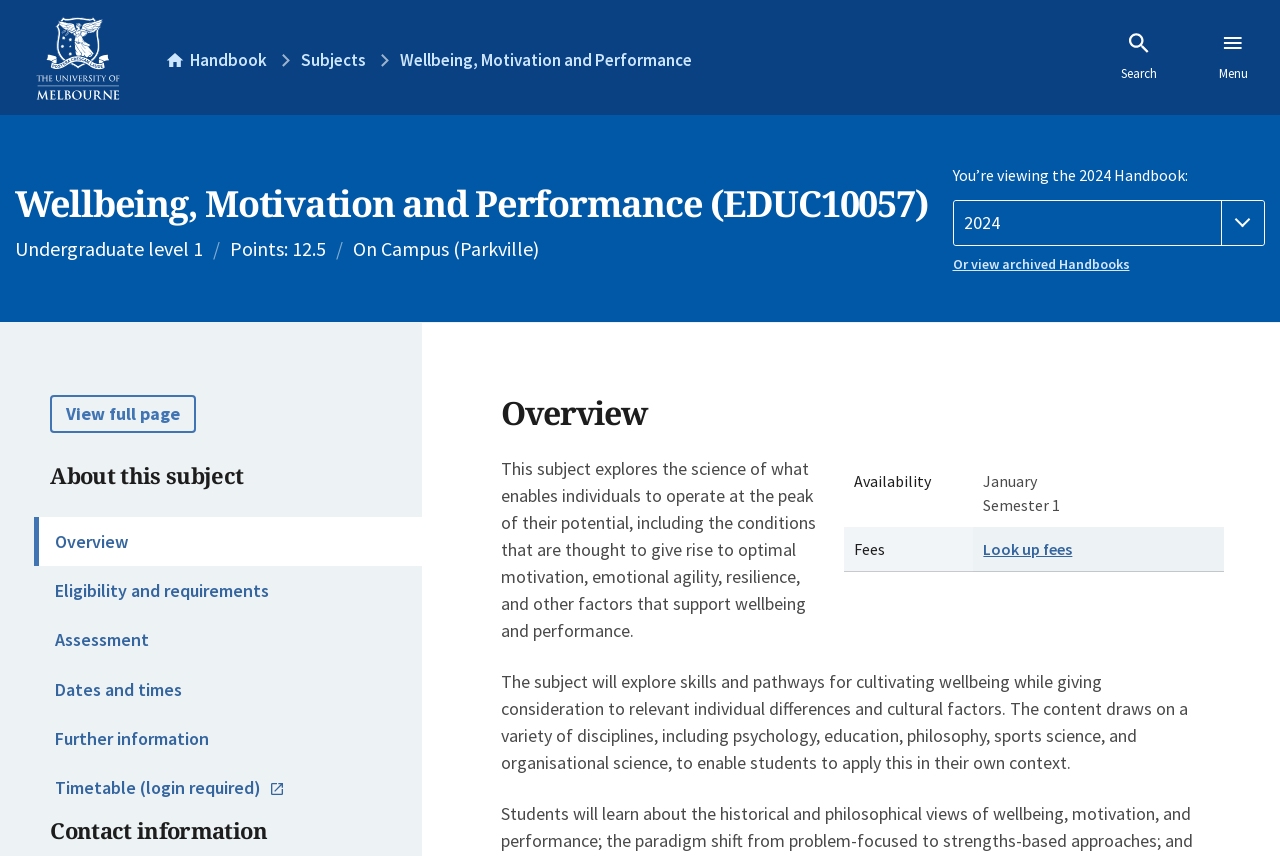Please identify the bounding box coordinates of the area that needs to be clicked to fulfill the following instruction: "Go to the subjects page."

[0.235, 0.059, 0.286, 0.082]